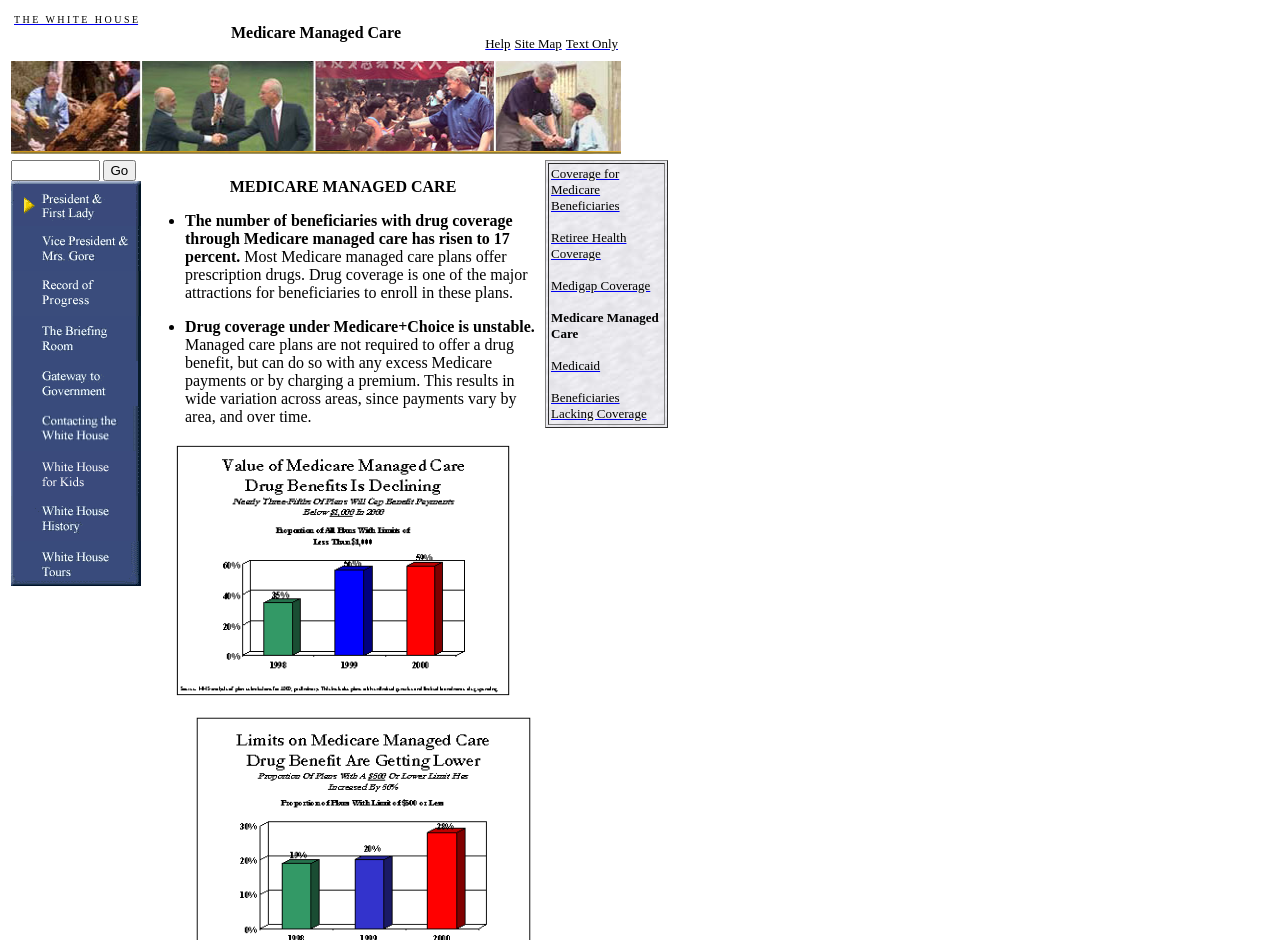Give a detailed account of the webpage, highlighting key information.

The webpage is titled "Medicare Managed Care" and appears to be a help site for Medicare-related information. At the top, there is a header section with a logo and links to "Help", "Site Map", and "Text Only". Below the header, there is a section with a presidential image and a search bar with a "Go" button. 

To the right of the search bar, there are several links with corresponding images, arranged vertically. These links are not explicitly labeled, but they appear to be related to Medicare or healthcare topics.

Further down the page, there is a table with a list of links related to Medicare coverage, including "Coverage for Medicare Beneficiaries", "Retiree Health Coverage", "Medigap Coverage", "Medicare Managed Care", "Medicaid", and "Beneficiaries Lacking Coverage". 

On the right side of the page, there is a graph titled "Value of Medicare Managed Care Drug Benefits is Declining: Bar Graph", which appears to be a visual representation of data related to Medicare drug benefits.